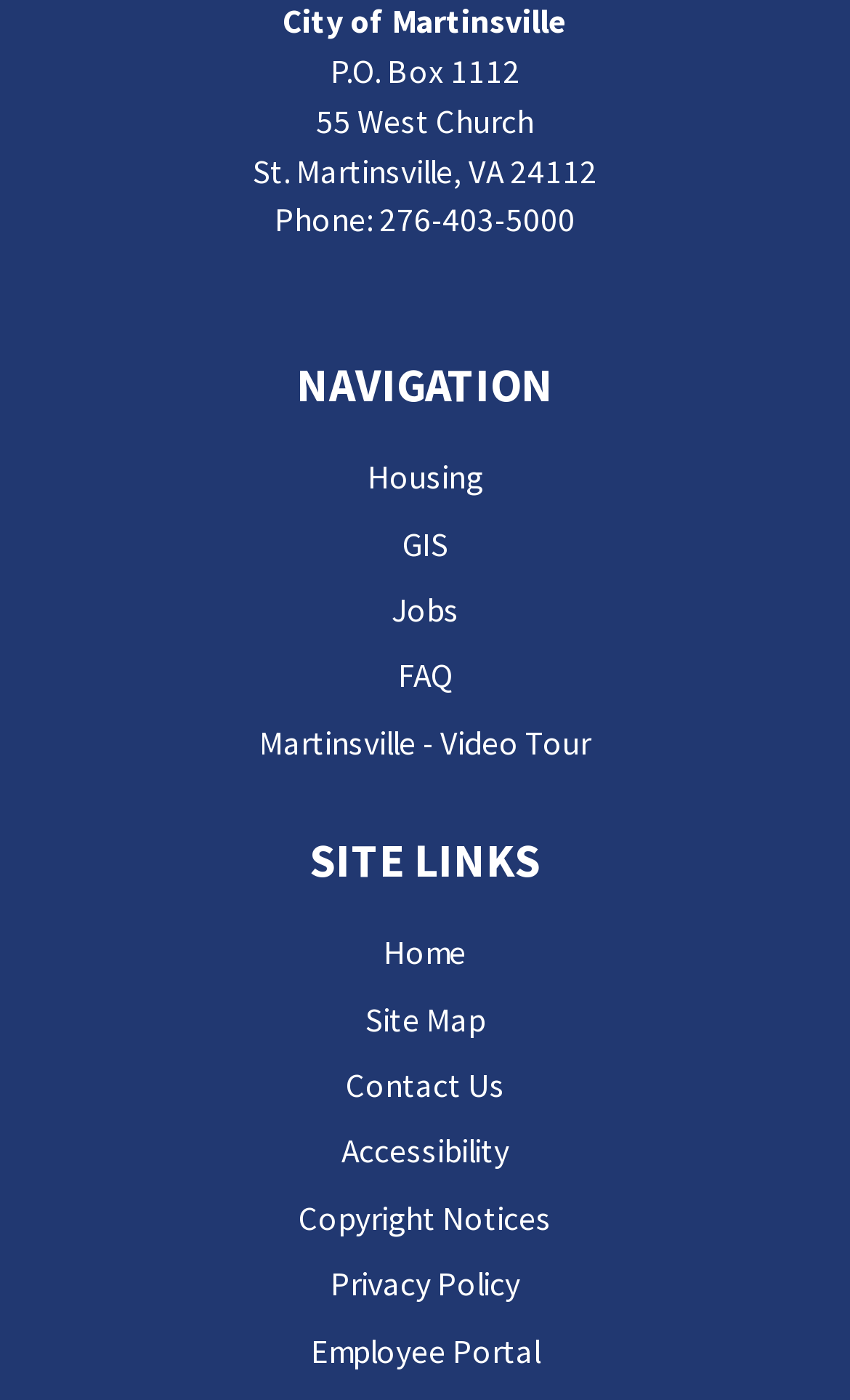From the element description Navigation, predict the bounding box coordinates of the UI element. The coordinates must be specified in the format (top-left x, top-left y, bottom-right x, bottom-right y) and should be within the 0 to 1 range.

[0.349, 0.201, 0.651, 0.243]